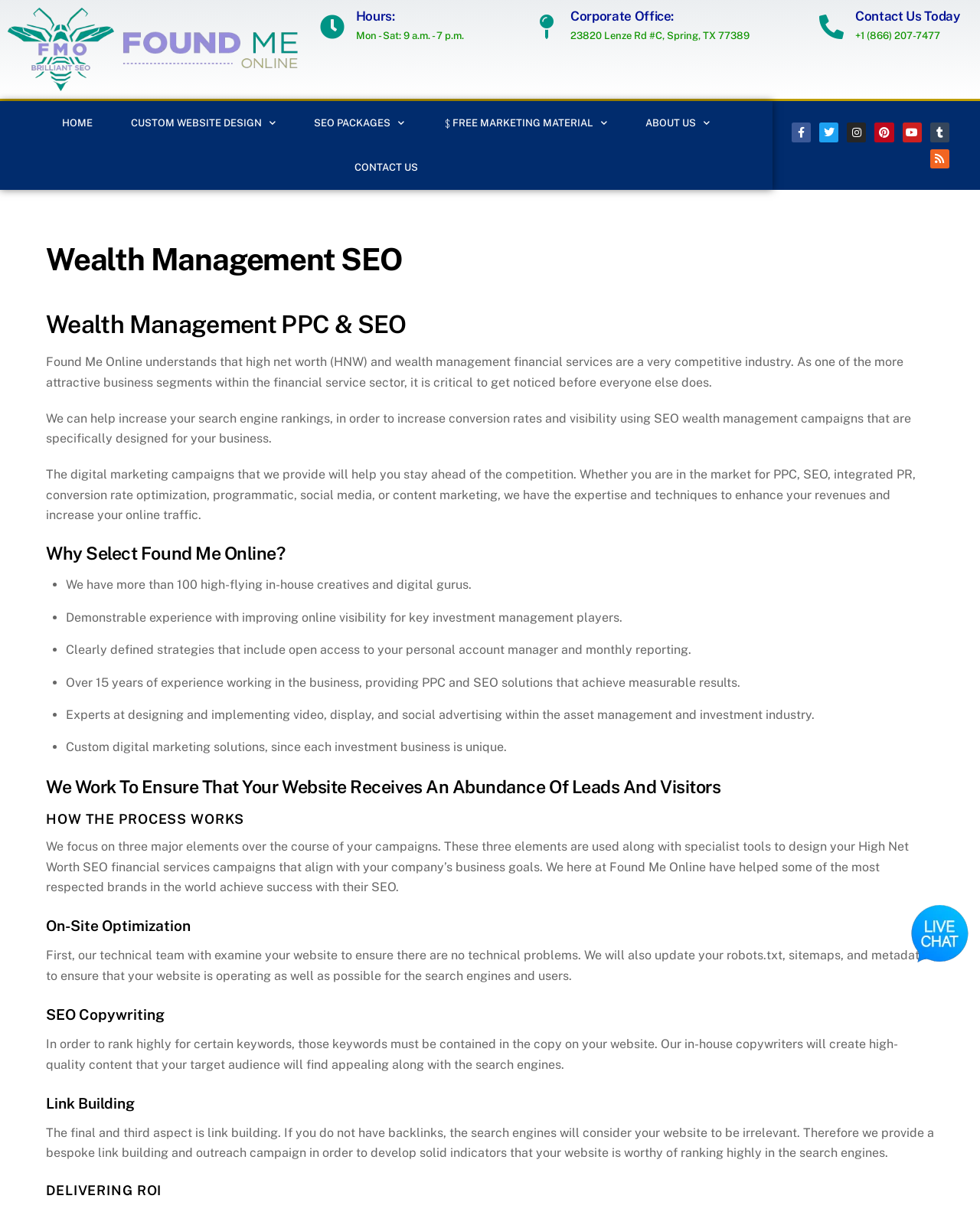Please analyze the image and provide a thorough answer to the question:
What is the purpose of the company's link building service?

I found the purpose by looking at the 'Link Building' section, which explains that the company provides a bespoke link building and outreach campaign in order to develop solid indicators that the website is worthy of ranking highly in the search engines.